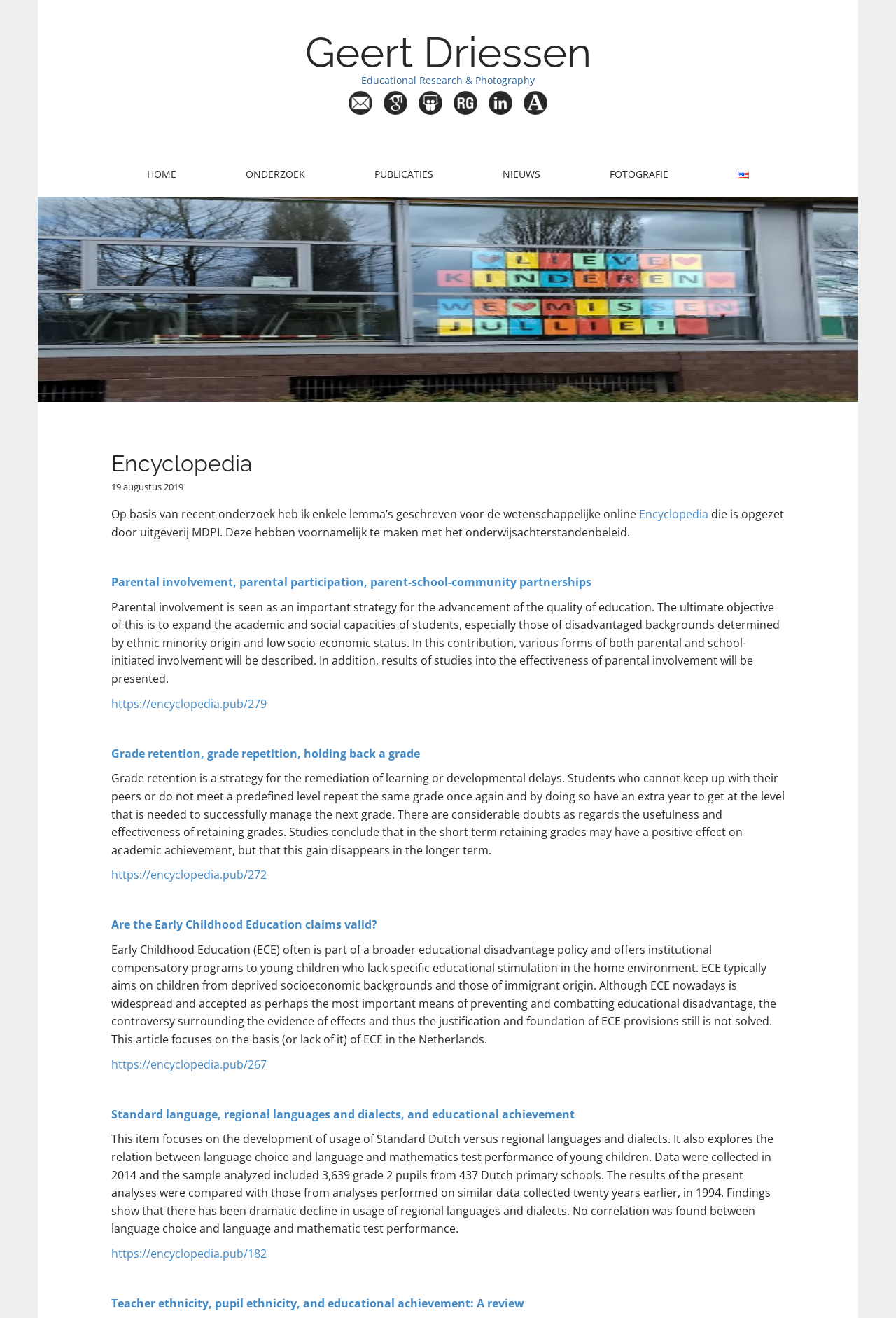Determine the bounding box coordinates of the region that needs to be clicked to achieve the task: "Visit the 'Encyclopedia' page".

[0.713, 0.384, 0.791, 0.396]